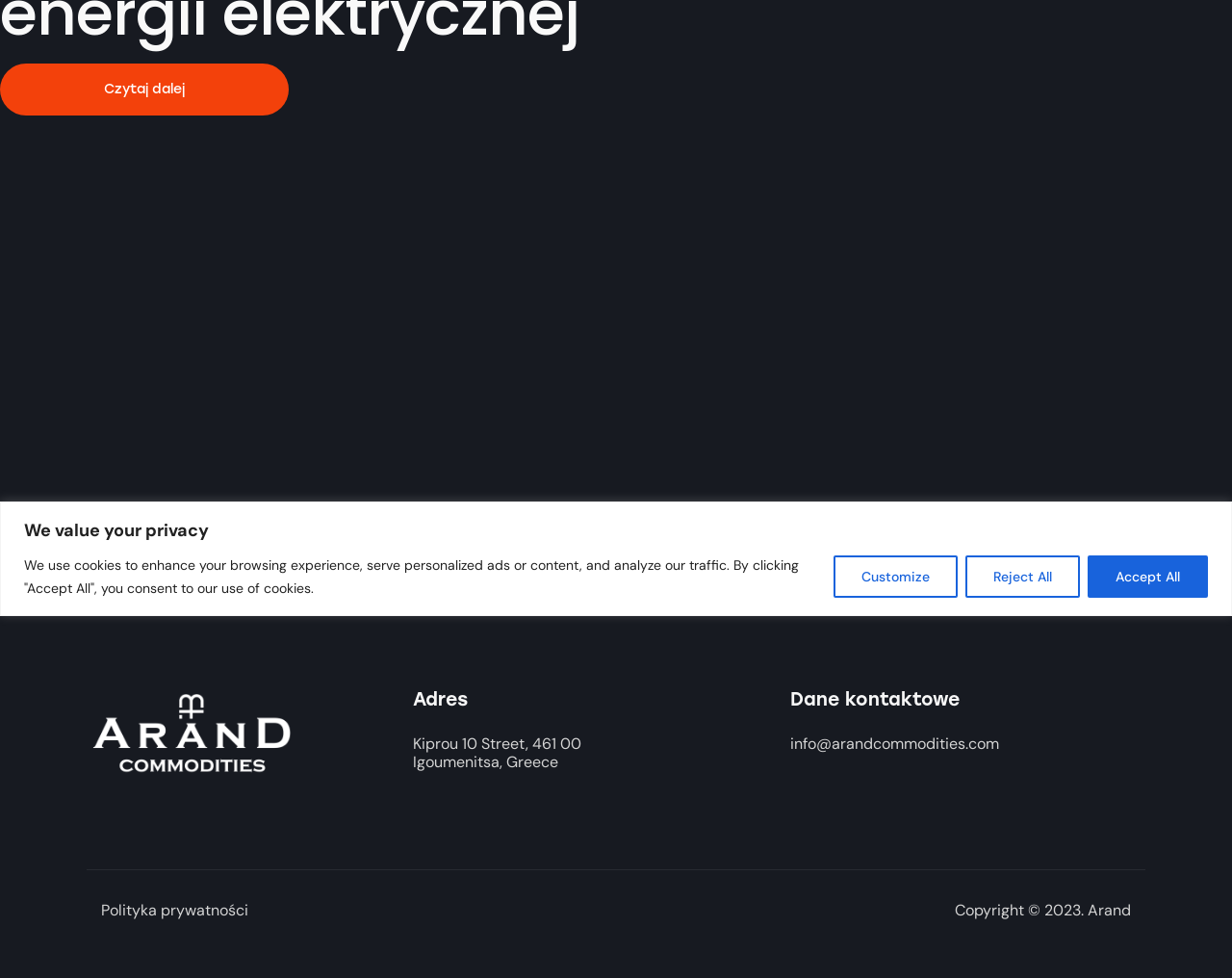Show the bounding box coordinates for the HTML element as described: "Customize".

[0.677, 0.567, 0.777, 0.611]